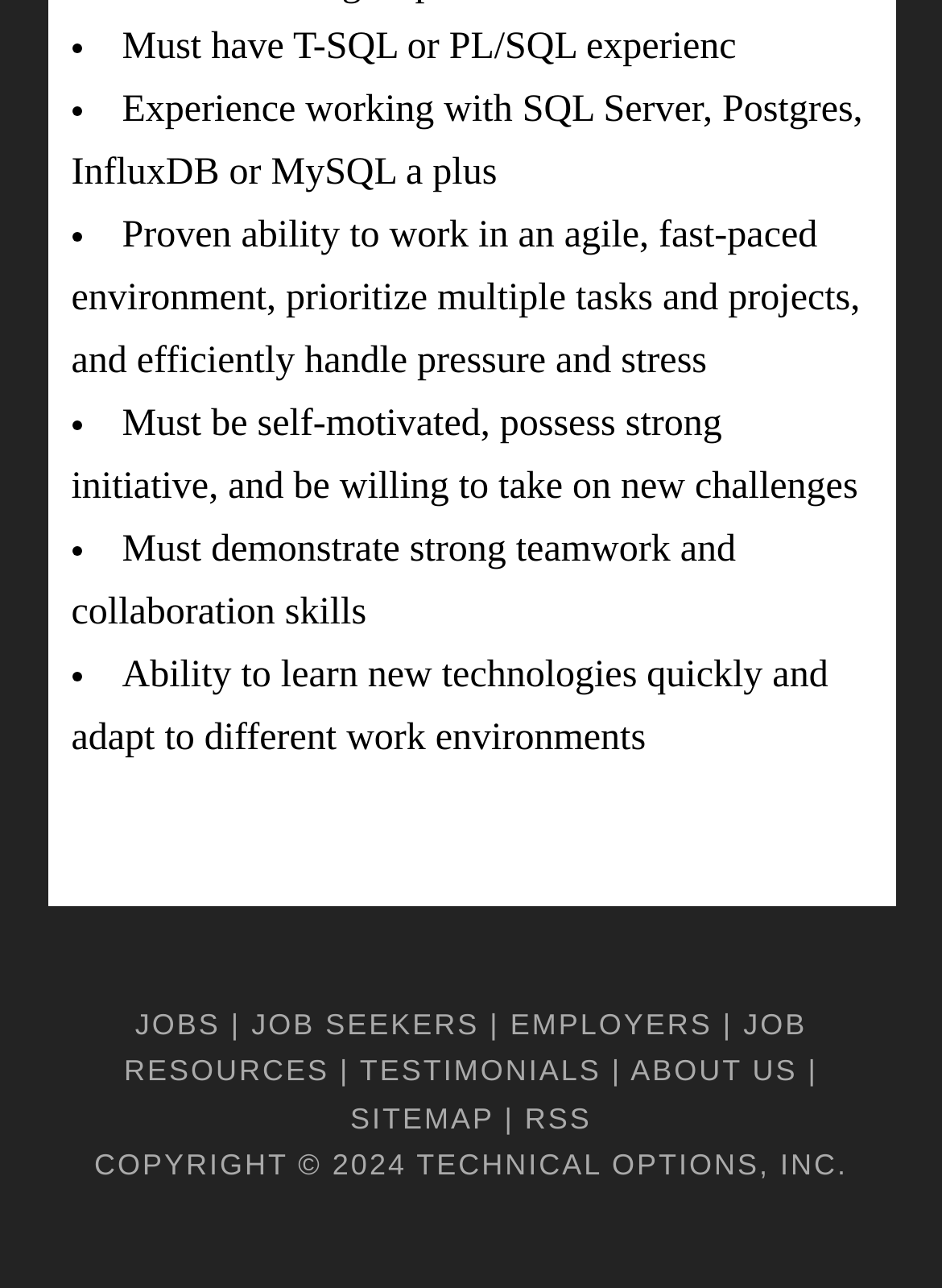What are the required skills for a job?
Using the picture, provide a one-word or short phrase answer.

T-SQL or PL/SQL experience